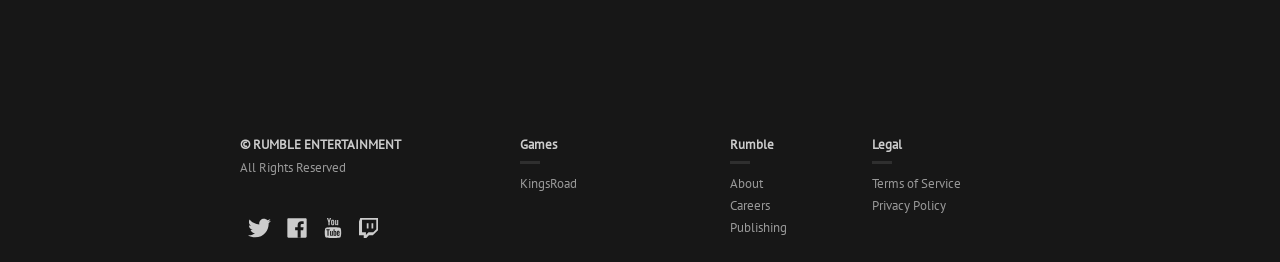What is the company name?
Based on the image, answer the question with as much detail as possible.

I found the company name 'RUMBLE ENTERTAINMENT' in the copyright text at the bottom of the webpage, which is '© RUMBLE ENTERTAINMENT'.